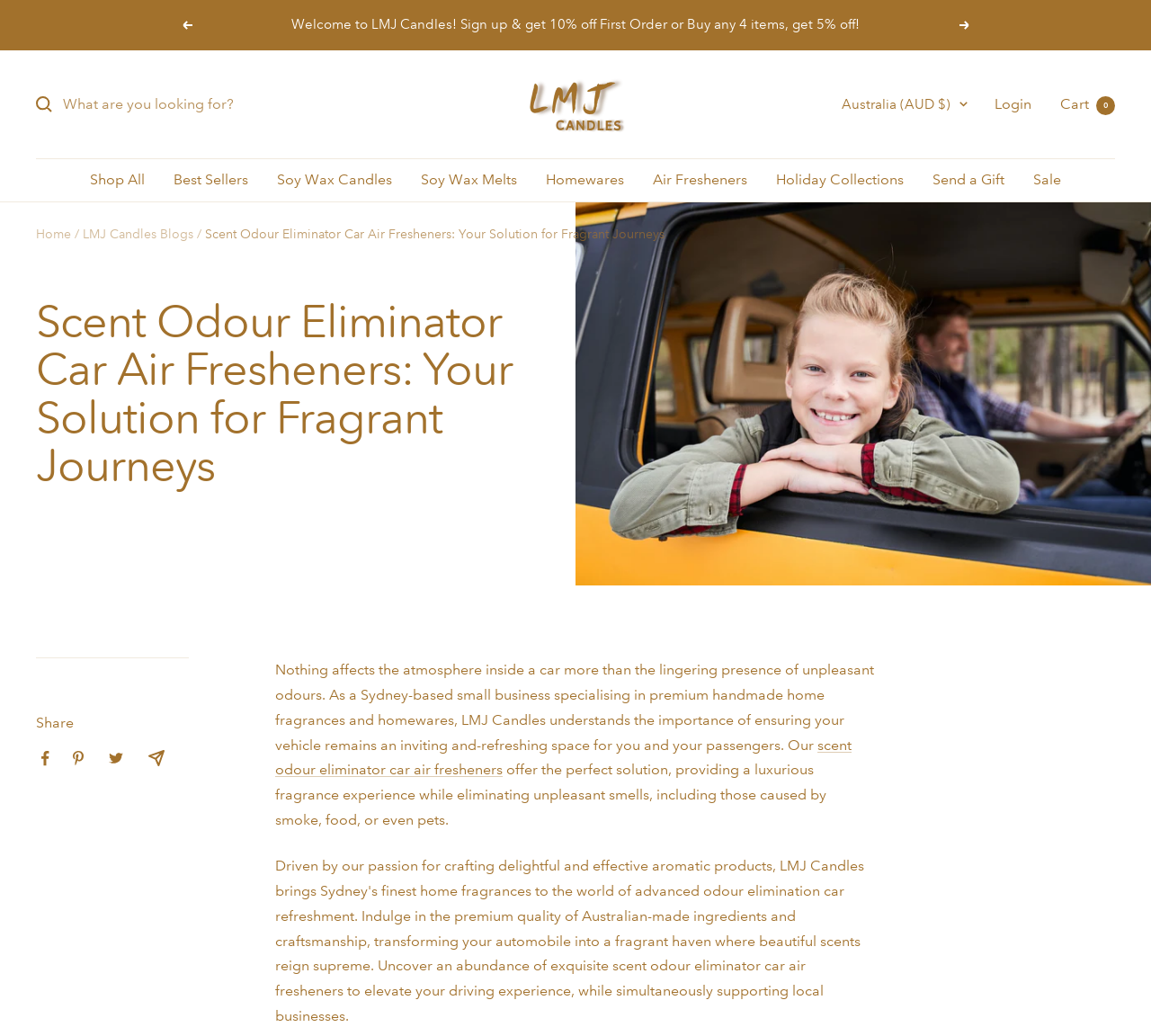Find the bounding box coordinates of the element you need to click on to perform this action: 'Go to login page'. The coordinates should be represented by four float values between 0 and 1, in the format [left, top, right, bottom].

[0.864, 0.092, 0.896, 0.108]